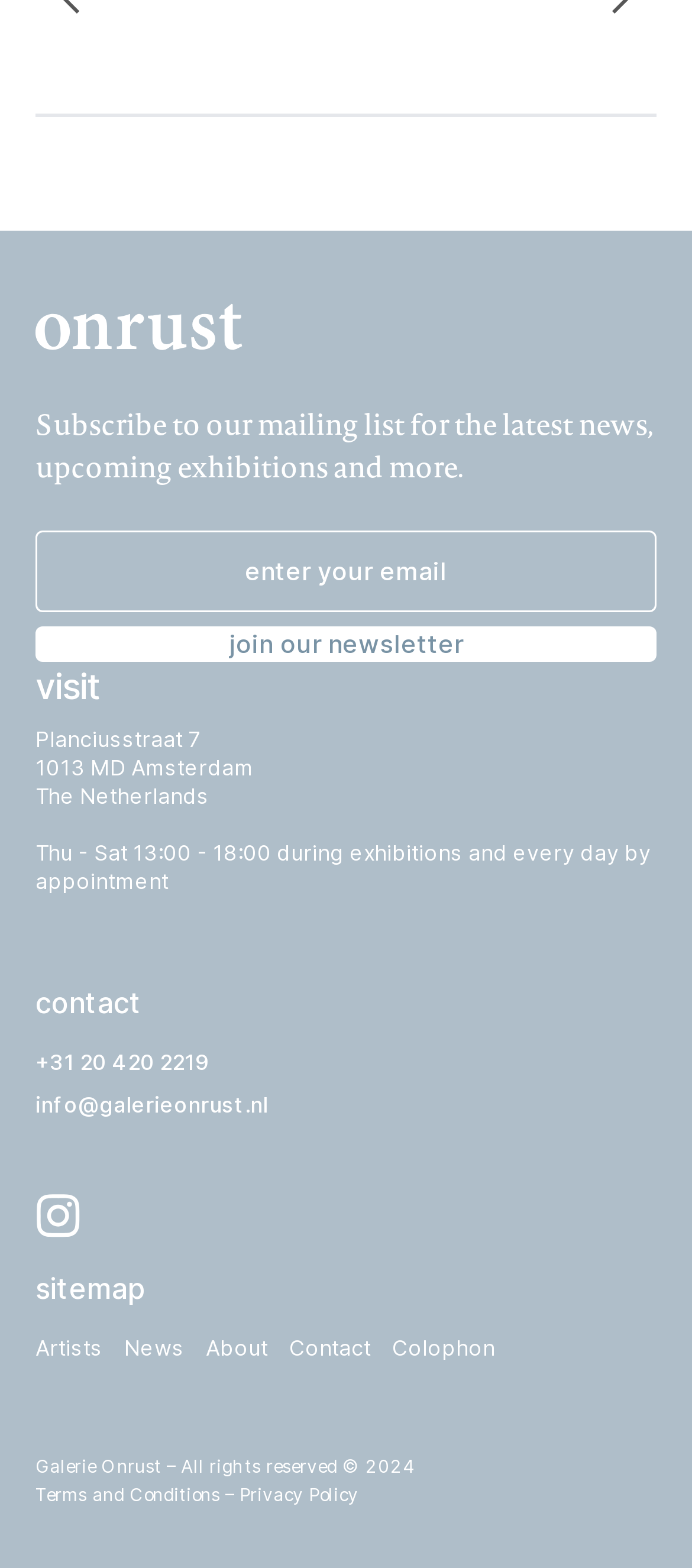Identify the bounding box coordinates of the area that should be clicked in order to complete the given instruction: "call the phone number". The bounding box coordinates should be four float numbers between 0 and 1, i.e., [left, top, right, bottom].

[0.051, 0.669, 0.303, 0.686]